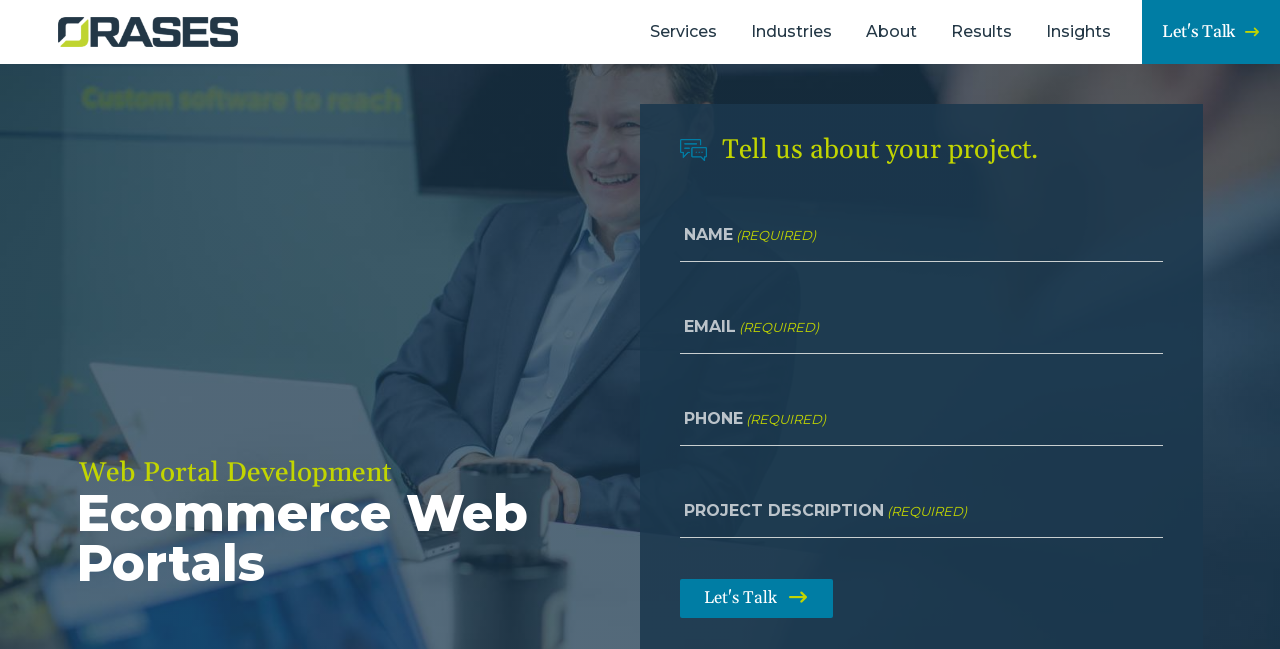Provide the bounding box coordinates of the HTML element described by the text: "Engagement Models". The coordinates should be in the format [left, top, right, bottom] with values between 0 and 1.

[0.64, 0.413, 0.766, 0.436]